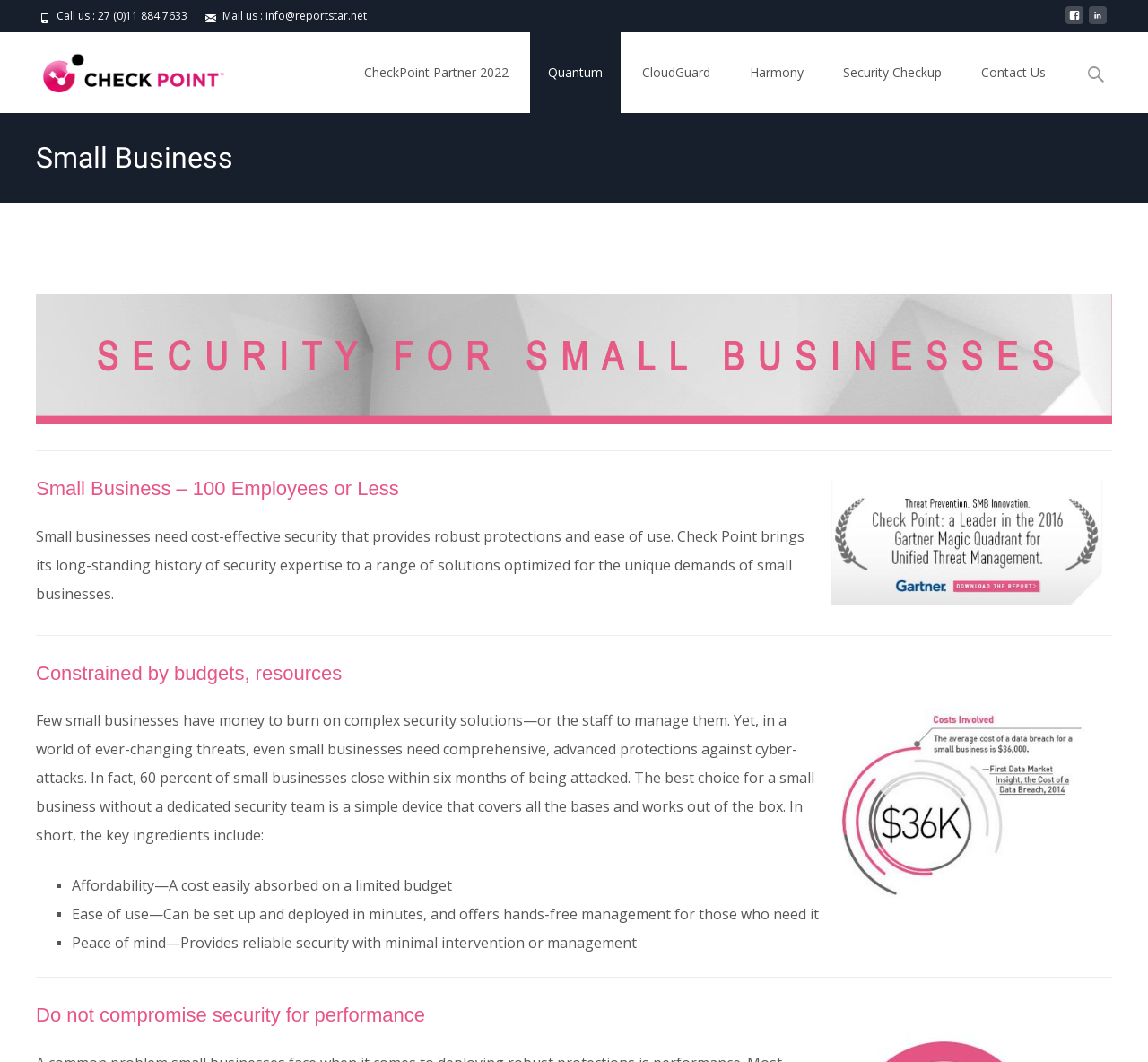Please respond to the question with a concise word or phrase:
How many employees or less are considered small businesses?

100